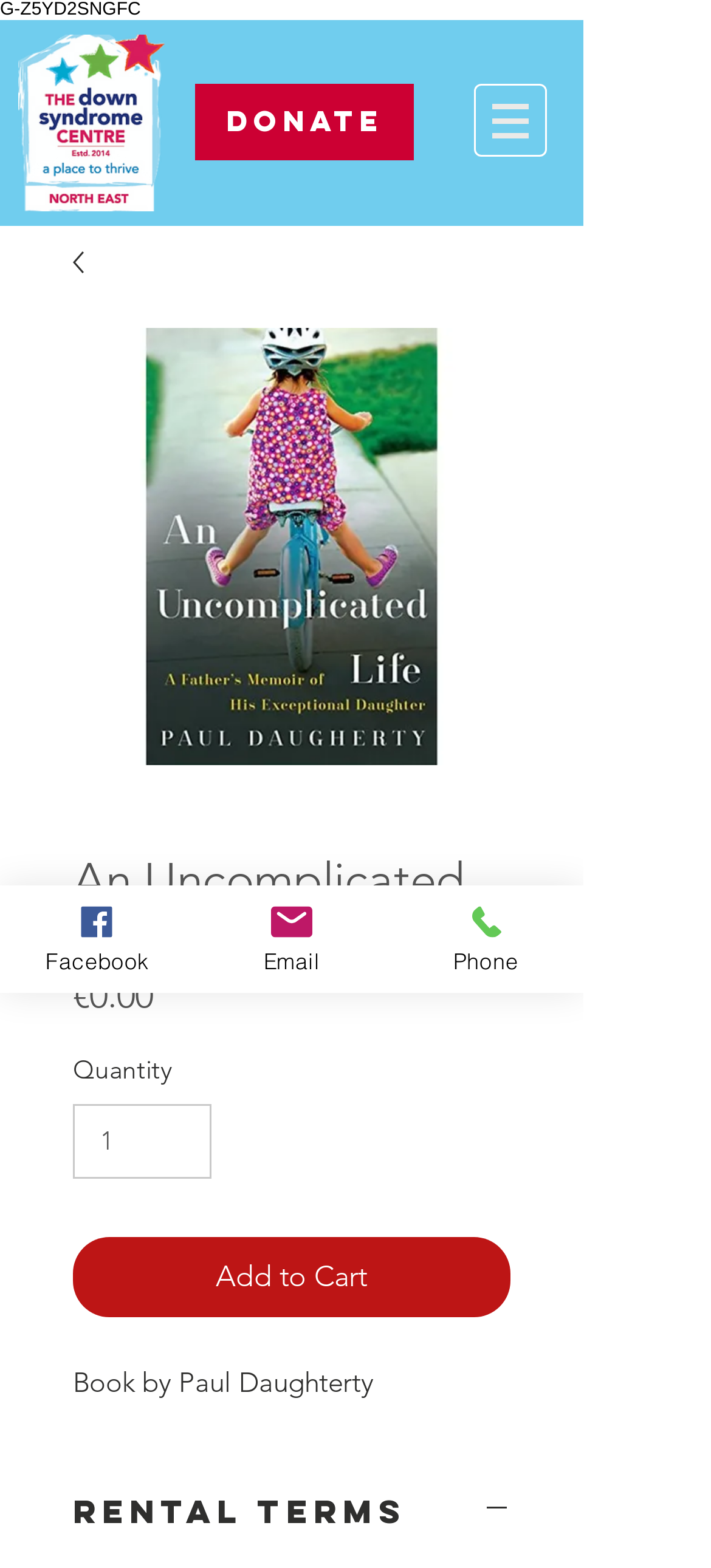Reply to the question with a single word or phrase:
What is the price of the book?

€0.00